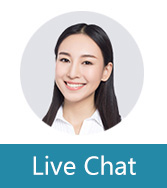Answer with a single word or phrase: 
What product is listed nearby?

TITAN 40T Sidelifter Container Trailer